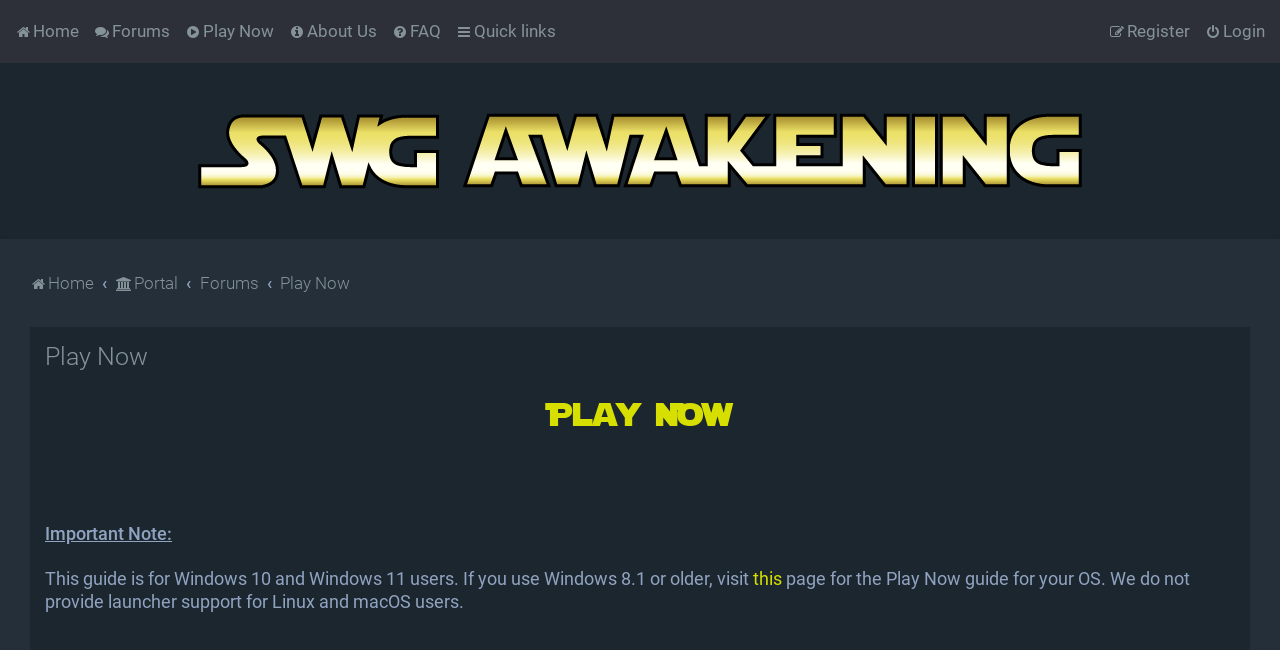How many menu items are in the top menubar?
Using the image as a reference, deliver a detailed and thorough answer to the question.

The top menubar has 7 menu items: 'Home', 'Forums', 'Play Now', 'About Us', 'FAQ', 'Quick links', and 'Login'.